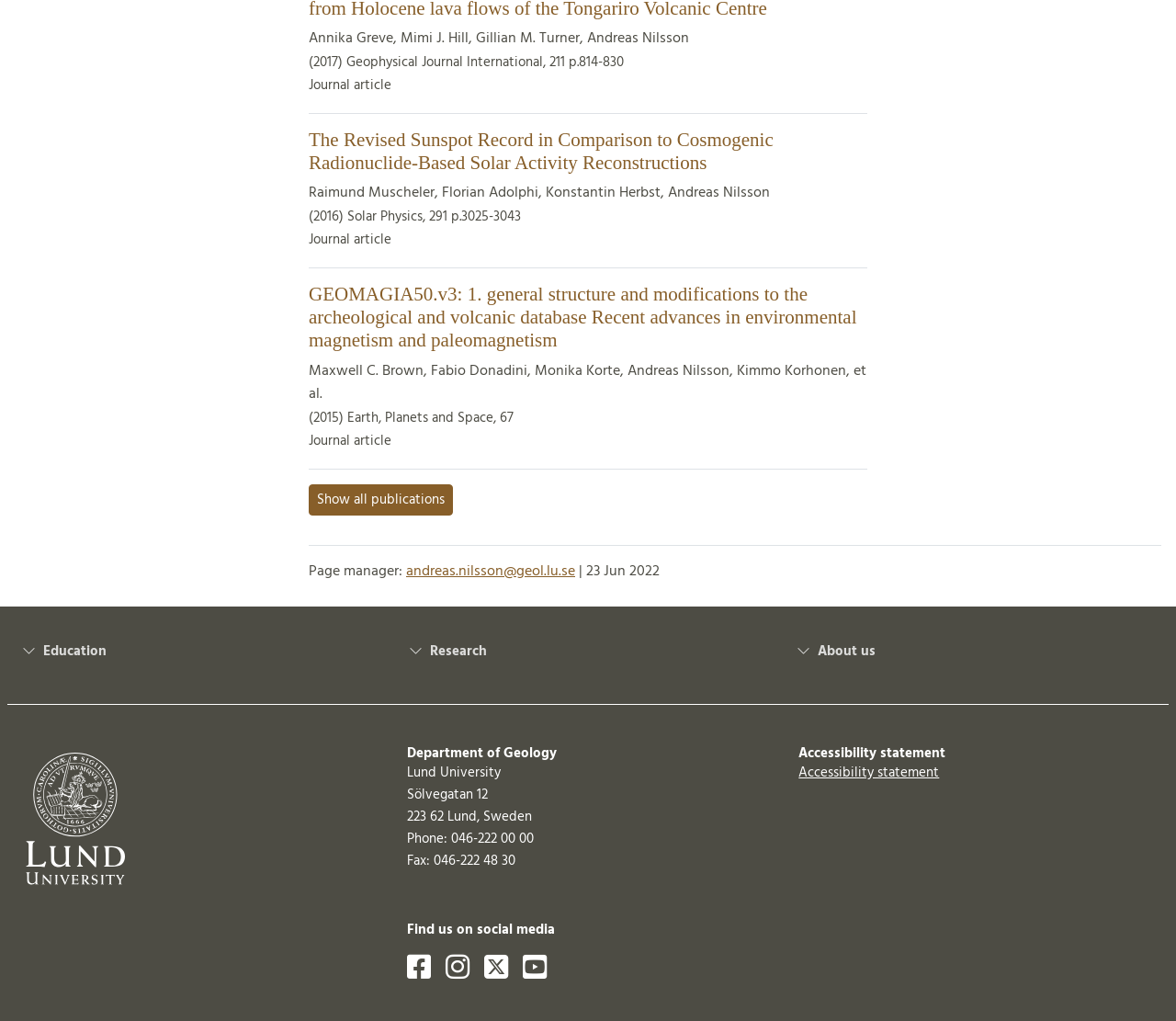Provide a one-word or brief phrase answer to the question:
What social media platform has an icon with a code point of uf082?

LundGeology